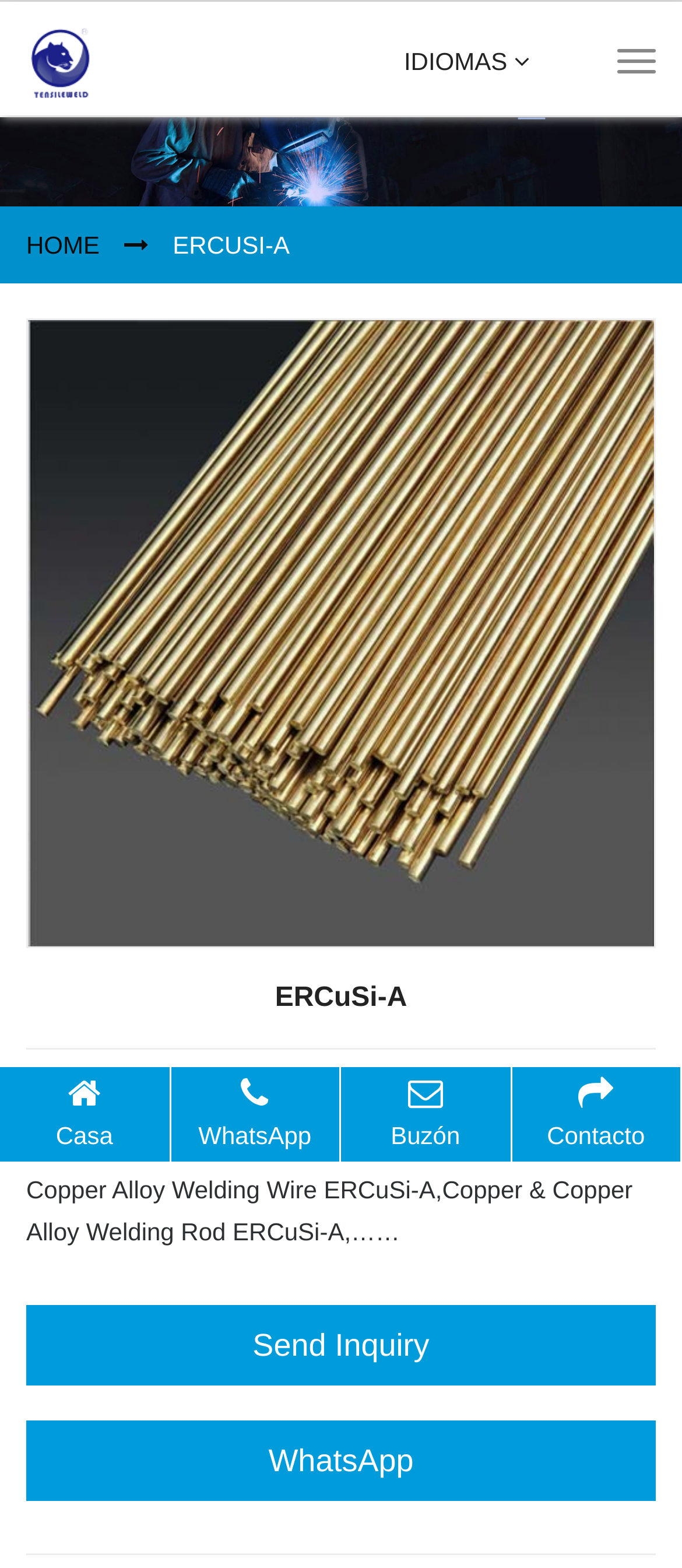Refer to the image and offer a detailed explanation in response to the question: How many social media links are there?

There are 2 social media links, namely WhatsApp and an unknown social media platform represented by the ' Contacto' icon, which are located at the bottom of the webpage.